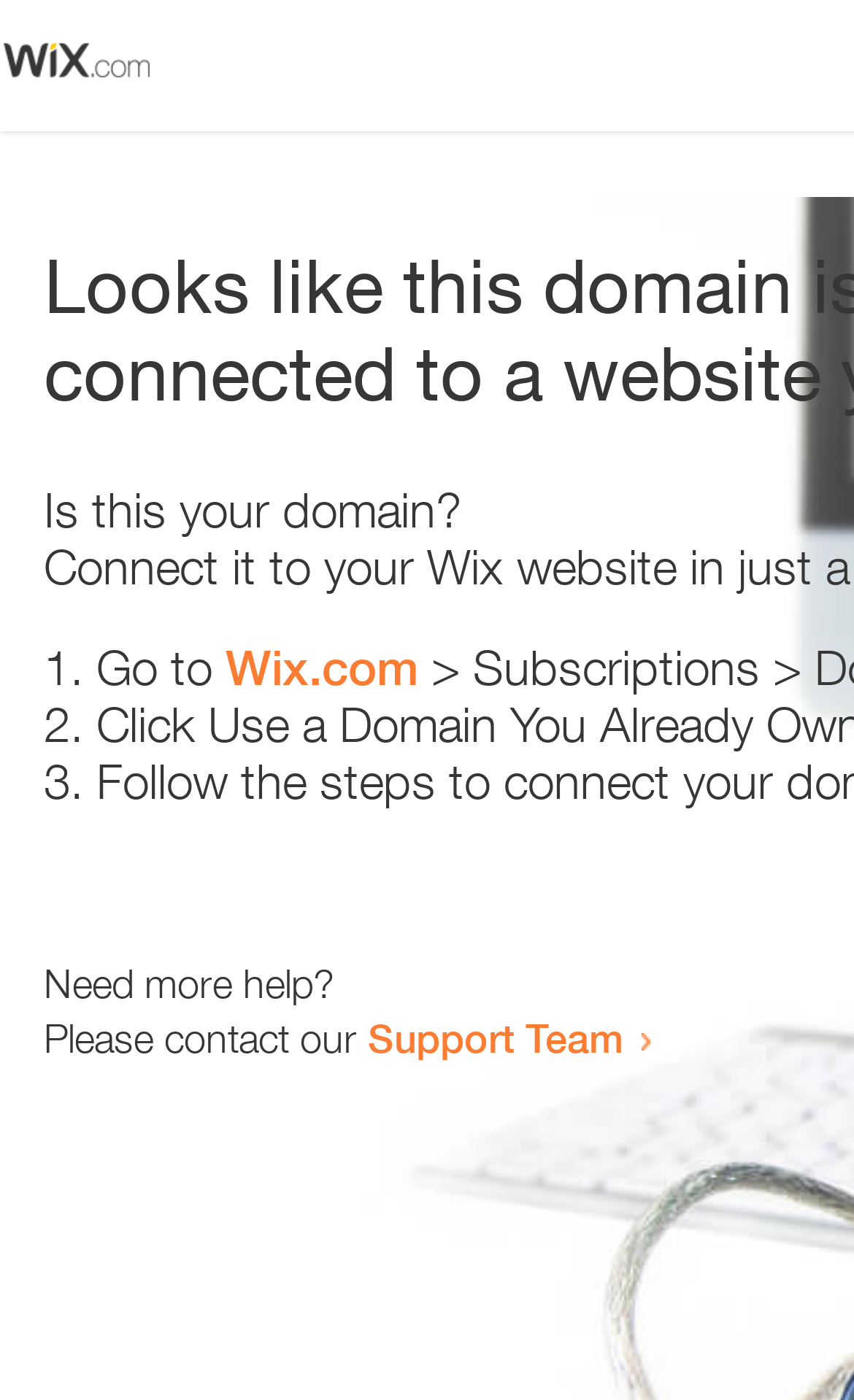Craft a detailed narrative of the webpage's structure and content.

The webpage appears to be an error page, with a small image at the top left corner. Below the image, there is a question "Is this your domain?" in a prominent position. 

To the right of the question, there is a numbered list with three items. The first item starts with "1." and suggests going to "Wix.com". The second item starts with "2." and the third item starts with "3.", but their contents are not specified. 

Further down the page, there is a message "Need more help?" followed by a sentence "Please contact our Support Team" with a link to the Support Team.